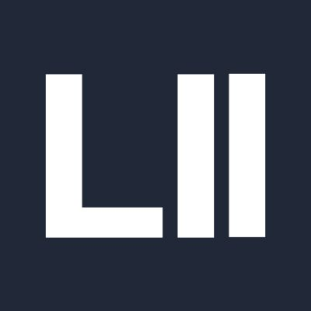Respond concisely with one word or phrase to the following query:
What type of font is used in the graphic?

modern